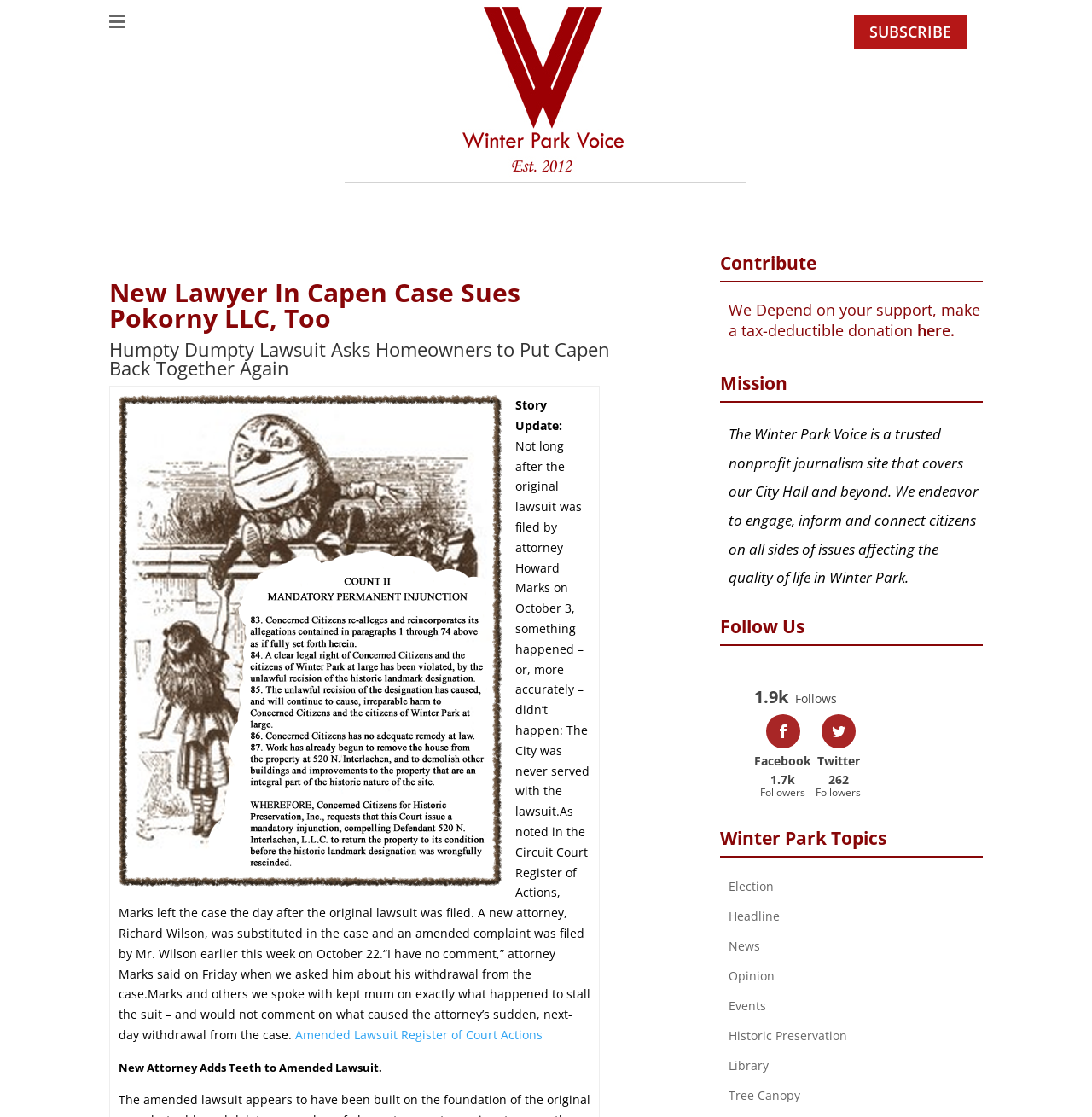How many followers does the Winter Park Voice have on Facebook?
Please provide a single word or phrase answer based on the image.

1.7k